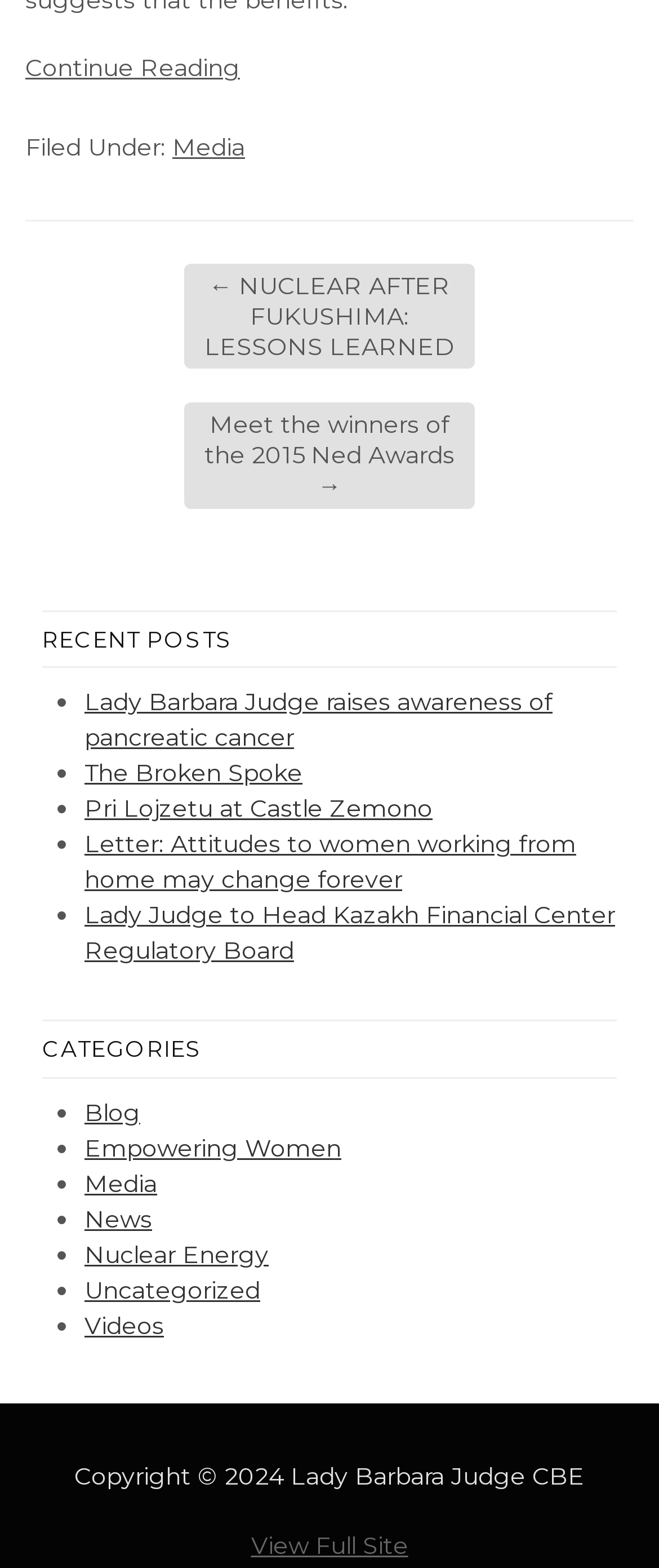How many categories are listed?
Based on the image, answer the question with a single word or brief phrase.

8